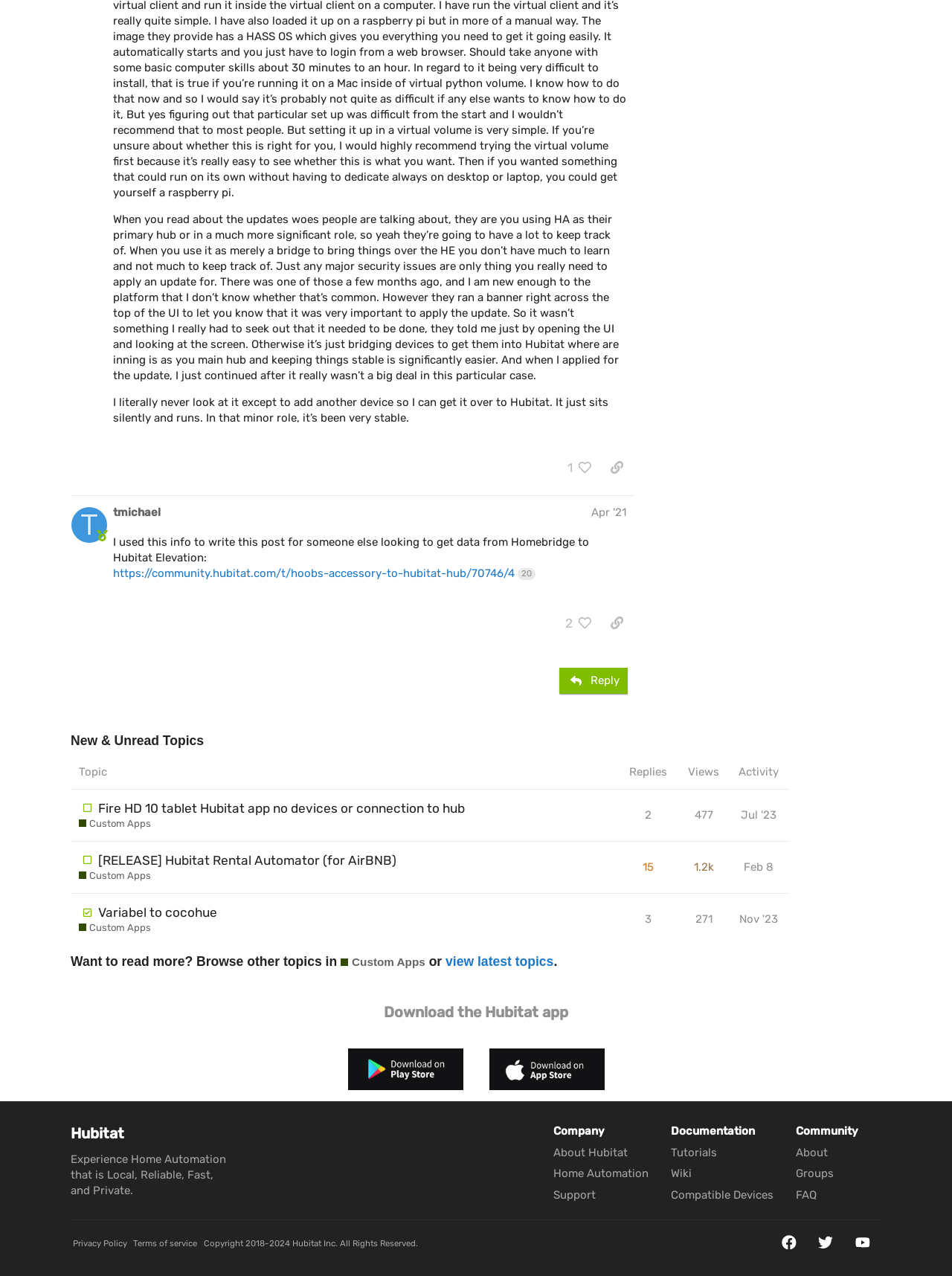How many people liked the post with the link 'https://community.hubitat.com/t/hoobs-accessory-to-hubitat-hub/70746/4 20'?
Based on the visual, give a brief answer using one word or a short phrase.

2